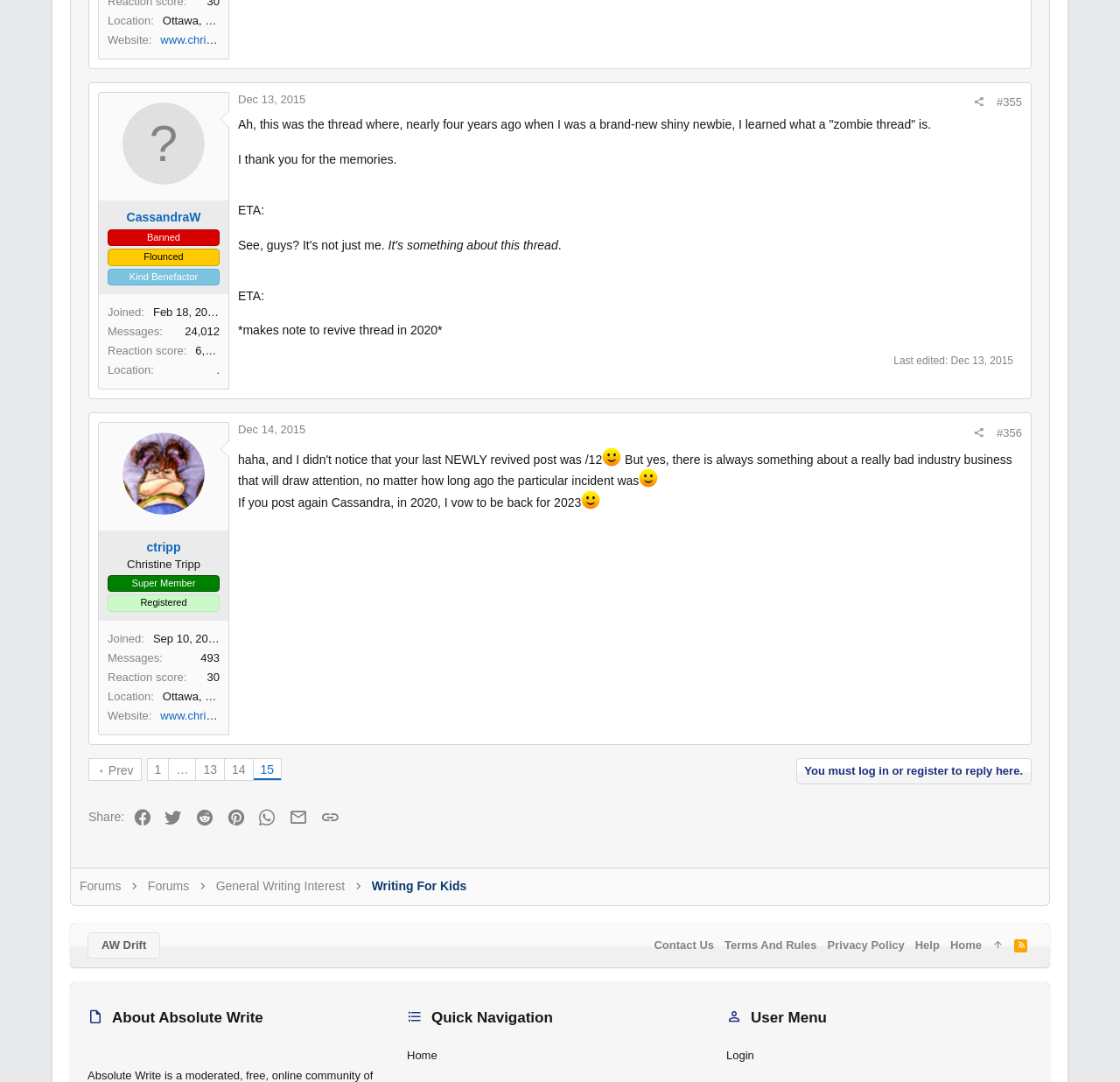What is the location of Christine Tripp?
Provide a short answer using one word or a brief phrase based on the image.

Ottawa, Ontario Canada